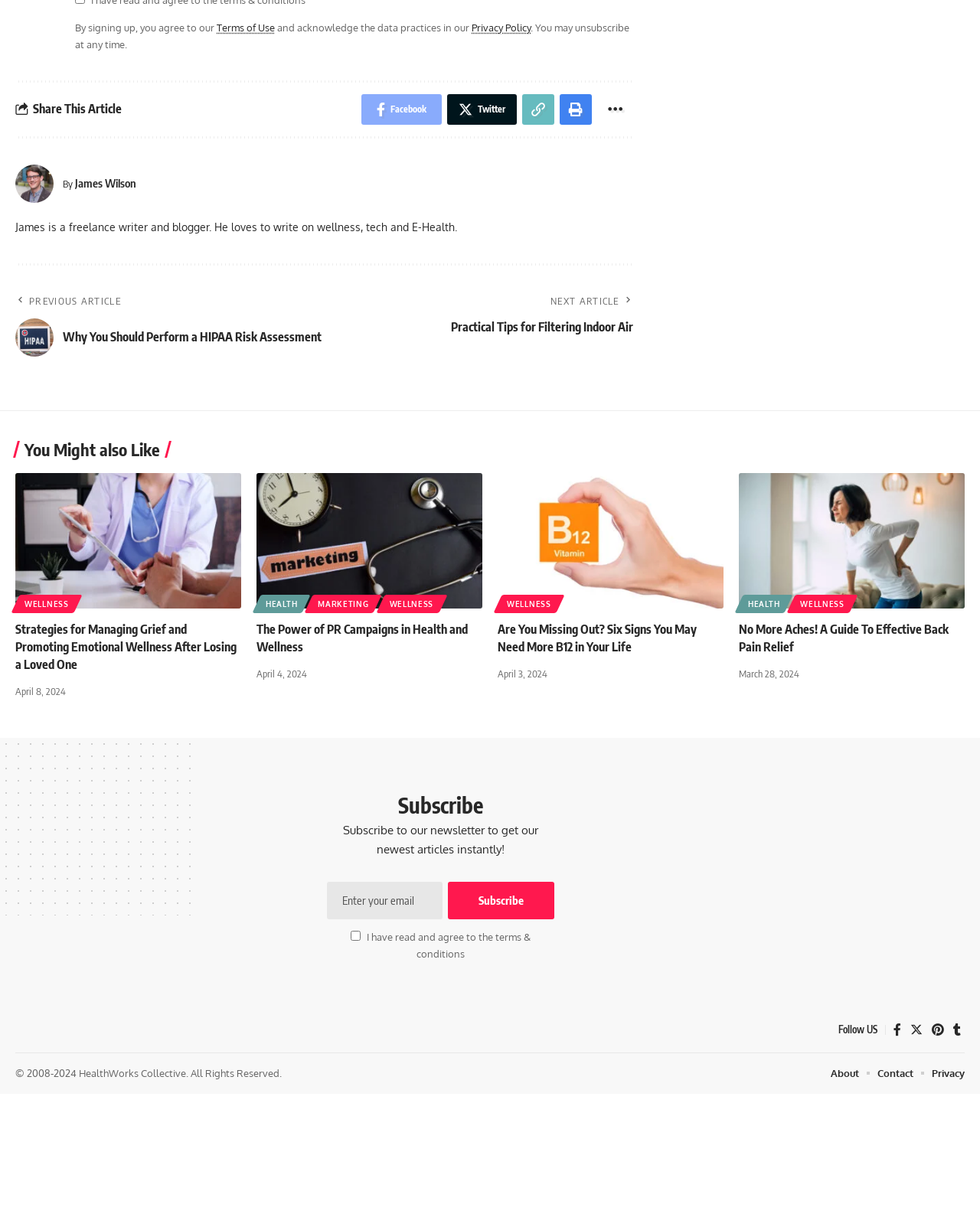Please find the bounding box coordinates of the element that needs to be clicked to perform the following instruction: "Share this article on Facebook". The bounding box coordinates should be four float numbers between 0 and 1, represented as [left, top, right, bottom].

[0.369, 0.077, 0.451, 0.102]